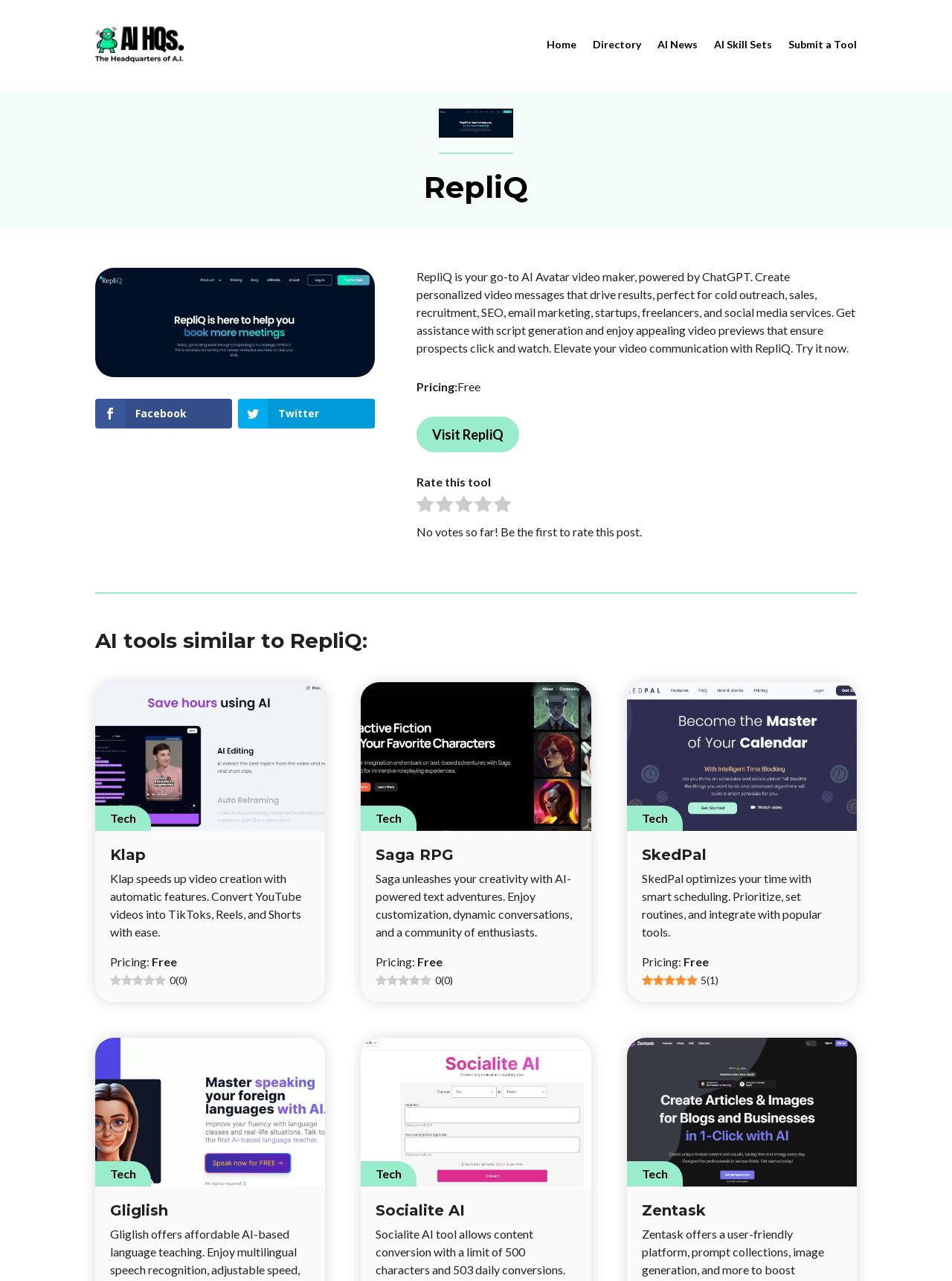Identify the bounding box coordinates of the clickable region required to complete the instruction: "Browse categories". The coordinates should be given as four float numbers within the range of 0 and 1, i.e., [left, top, right, bottom].

None